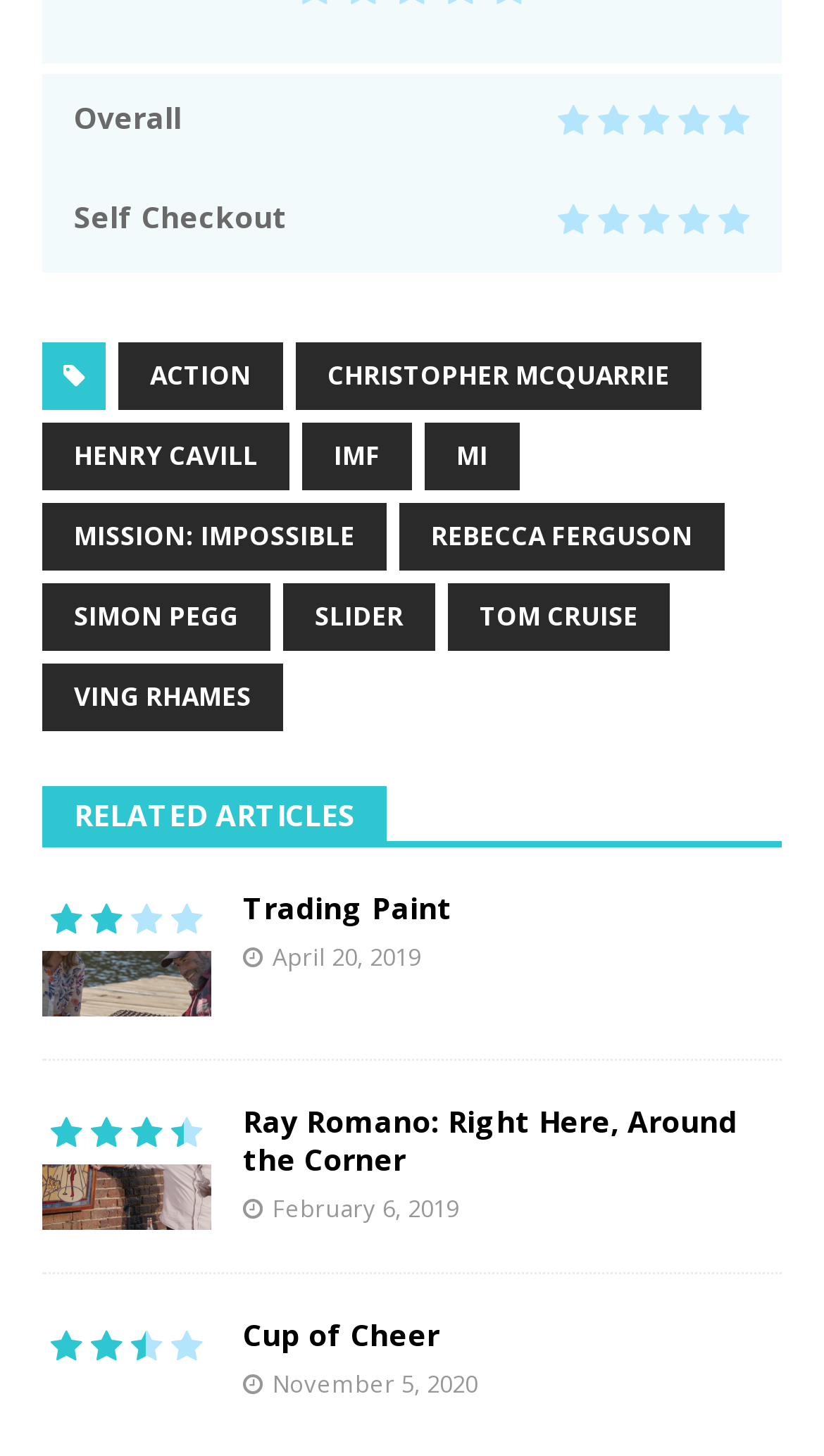Specify the bounding box coordinates of the region I need to click to perform the following instruction: "Check the information about Cup of Cheer". The coordinates must be four float numbers in the range of 0 to 1, i.e., [left, top, right, bottom].

[0.295, 0.902, 0.533, 0.93]